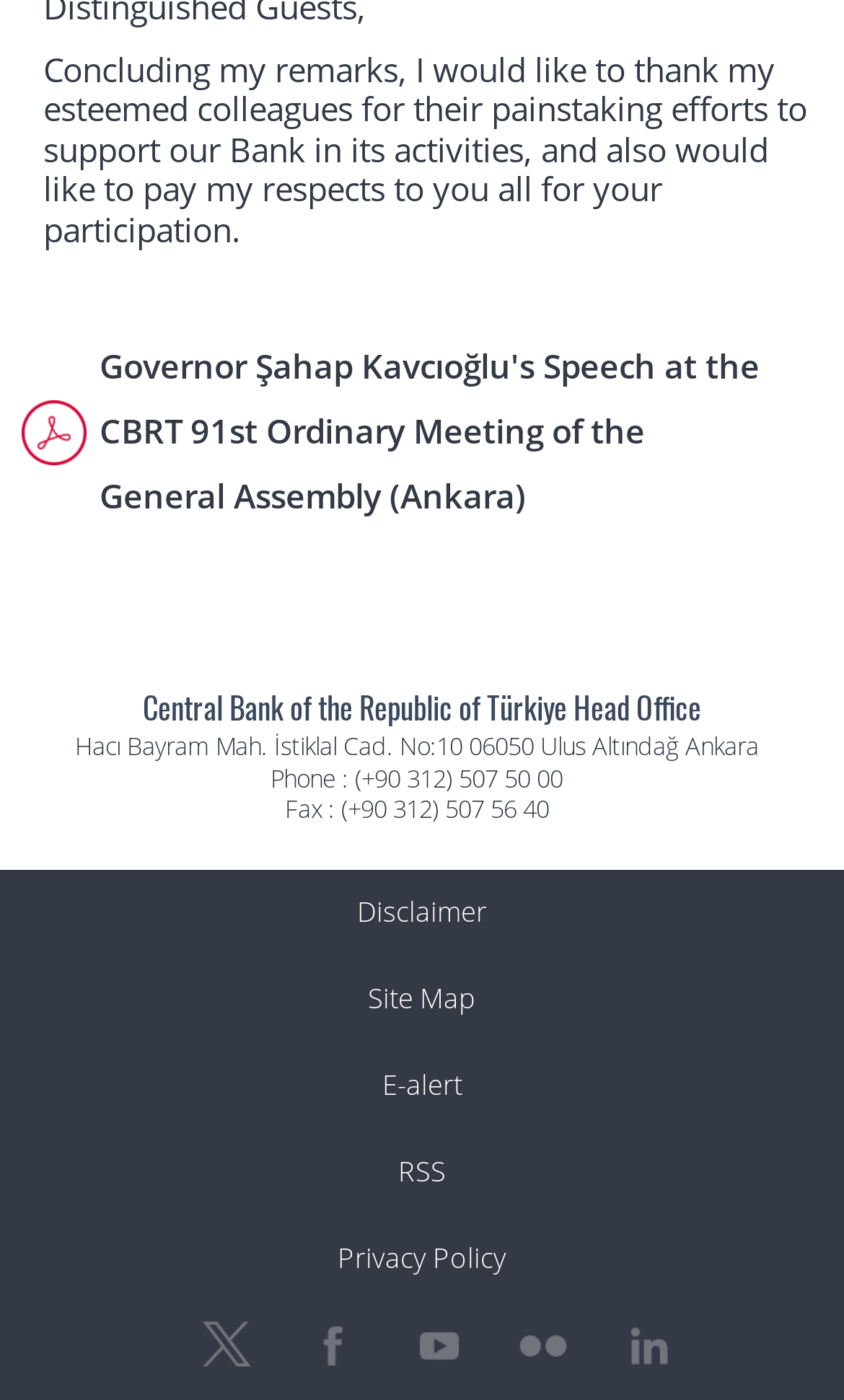Refer to the image and provide an in-depth answer to the question: 
How many links are available in the footer section?

I counted the number of links in the footer section by looking at the link elements that contain the text 'Disclaimer', 'Site Map', 'E-alert', 'RSS', 'Privacy Policy', and the social media links.